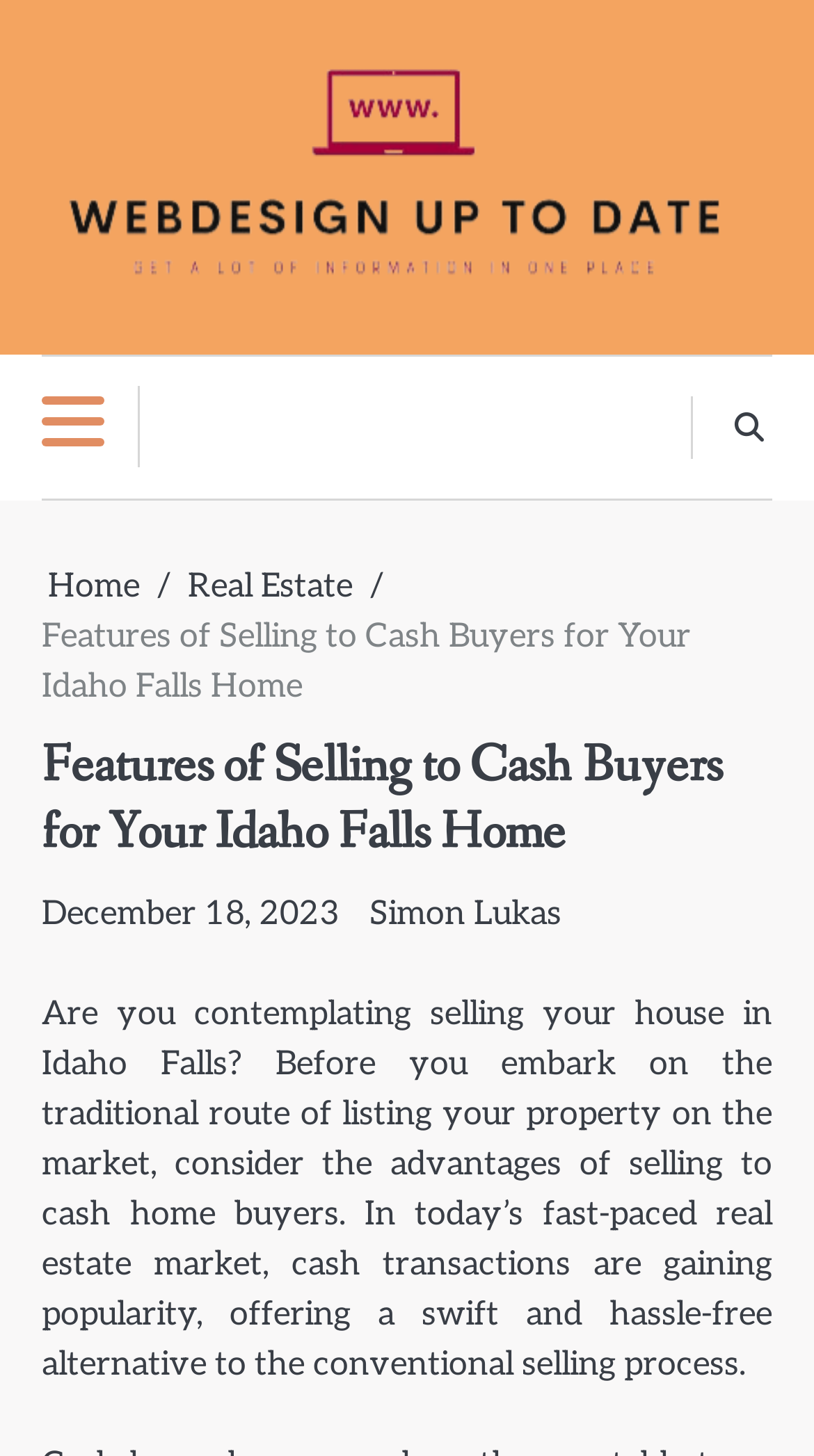What is the author of the article?
Answer the question in as much detail as possible.

The author of the article can be found by looking at the link element with the text 'Simon Lukas' which is located below the heading and date of the article.